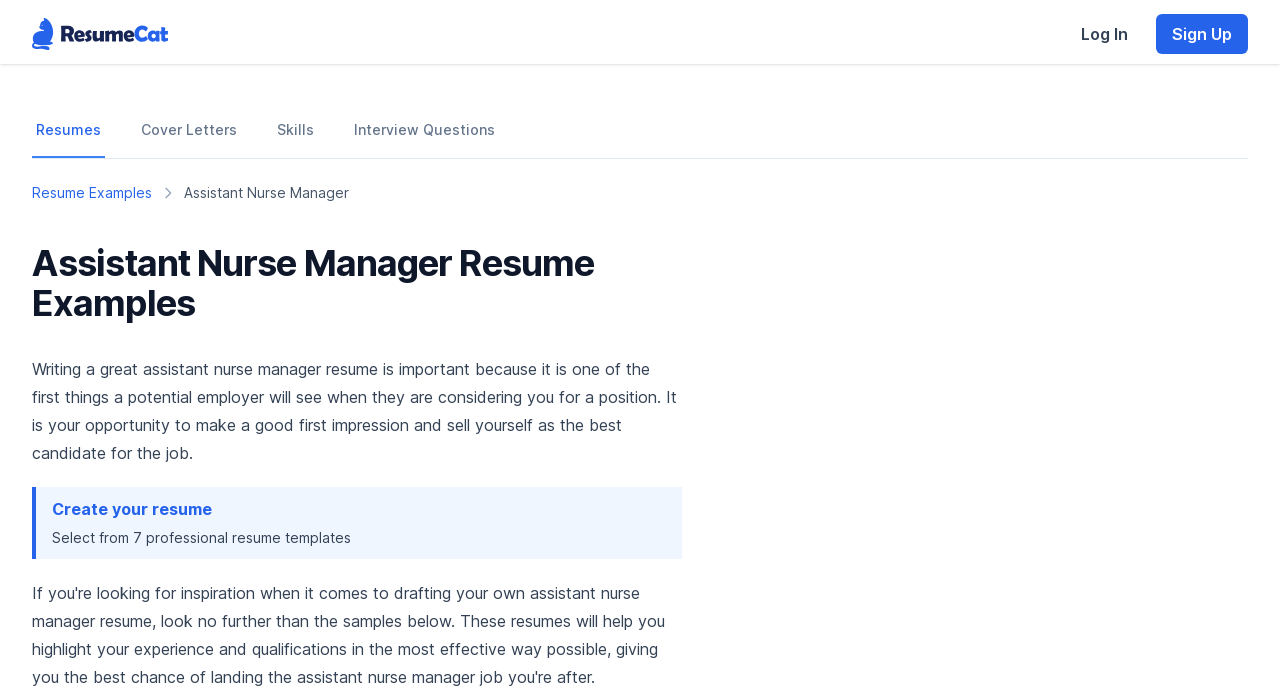Provide an in-depth caption for the webpage.

This webpage is focused on providing resume examples and templates for Assistant Nurse Managers. At the top left corner, there is a ResumeCat logo, which is an image linked to the website's homepage. Next to it, on the top right corner, are two links: "Log In" and "Sign Up". 

Below the logo, there is a navigation menu labeled "Career Resources Navigation" that contains five links: "Resumes", "Cover Letters", "Skills", and "Interview Questions". These links are aligned horizontally and take up the full width of the page.

Underneath the navigation menu, there is another navigation menu labeled "Breadcrumbs" that shows the current page's location within the website. It consists of two links: "Resume Examples" and a static text "Assistant Nurse Manager".

The main content of the page starts with a heading "Assistant Nurse Manager Resume Examples" followed by a paragraph of text that explains the importance of writing a great assistant nurse manager resume. Below the paragraph, there is a link "Create your resume" that encourages users to start building their resume.

Further down, there is a static text that invites users to select from 7 professional resume templates. Finally, there is a section that highlights the benefits of using the provided resume samples, which are tailored to help Assistant Nurse Managers showcase their experience and qualifications effectively.